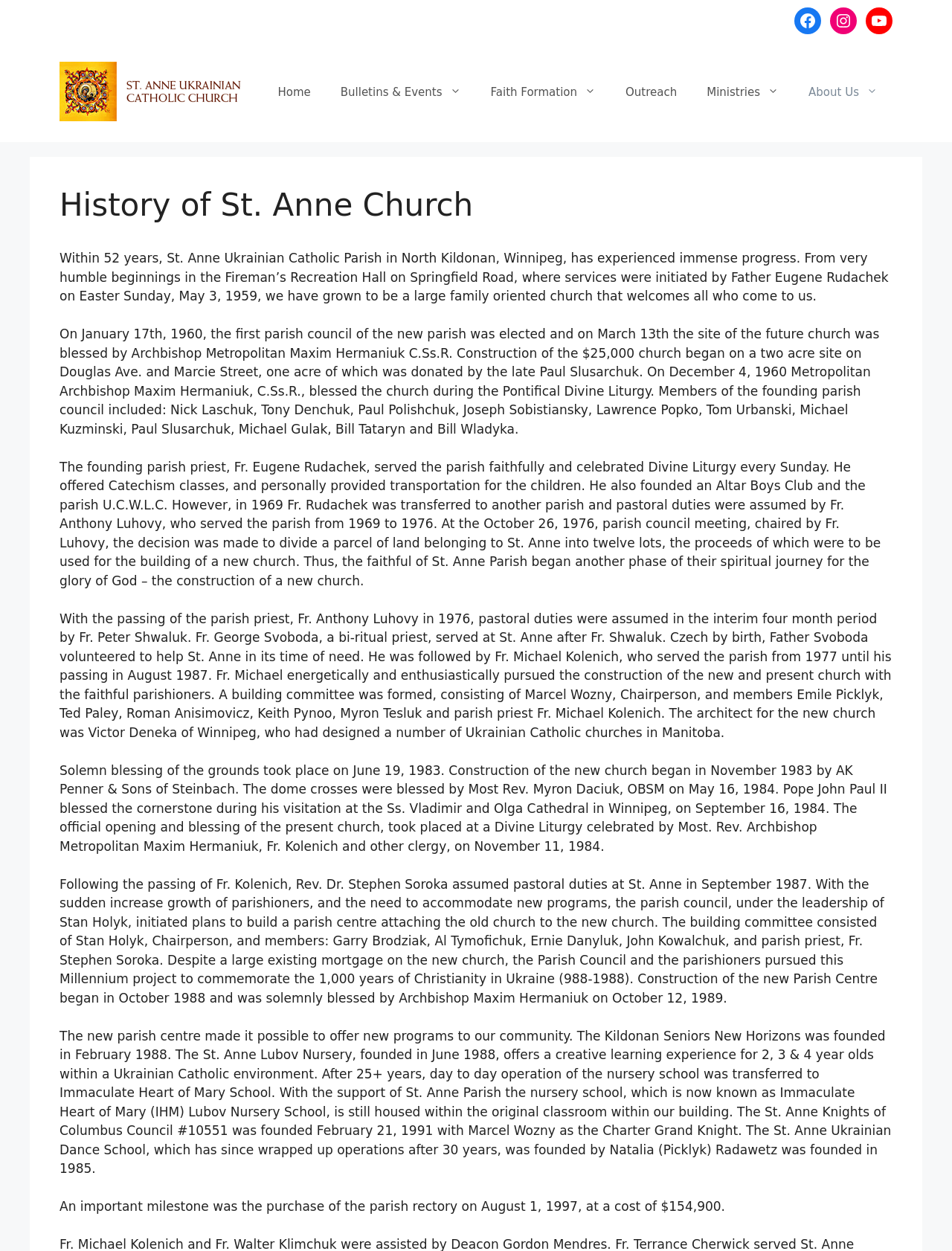Respond to the following question with a brief word or phrase:
What is the name of the first parish priest?

Fr. Eugene Rudachek